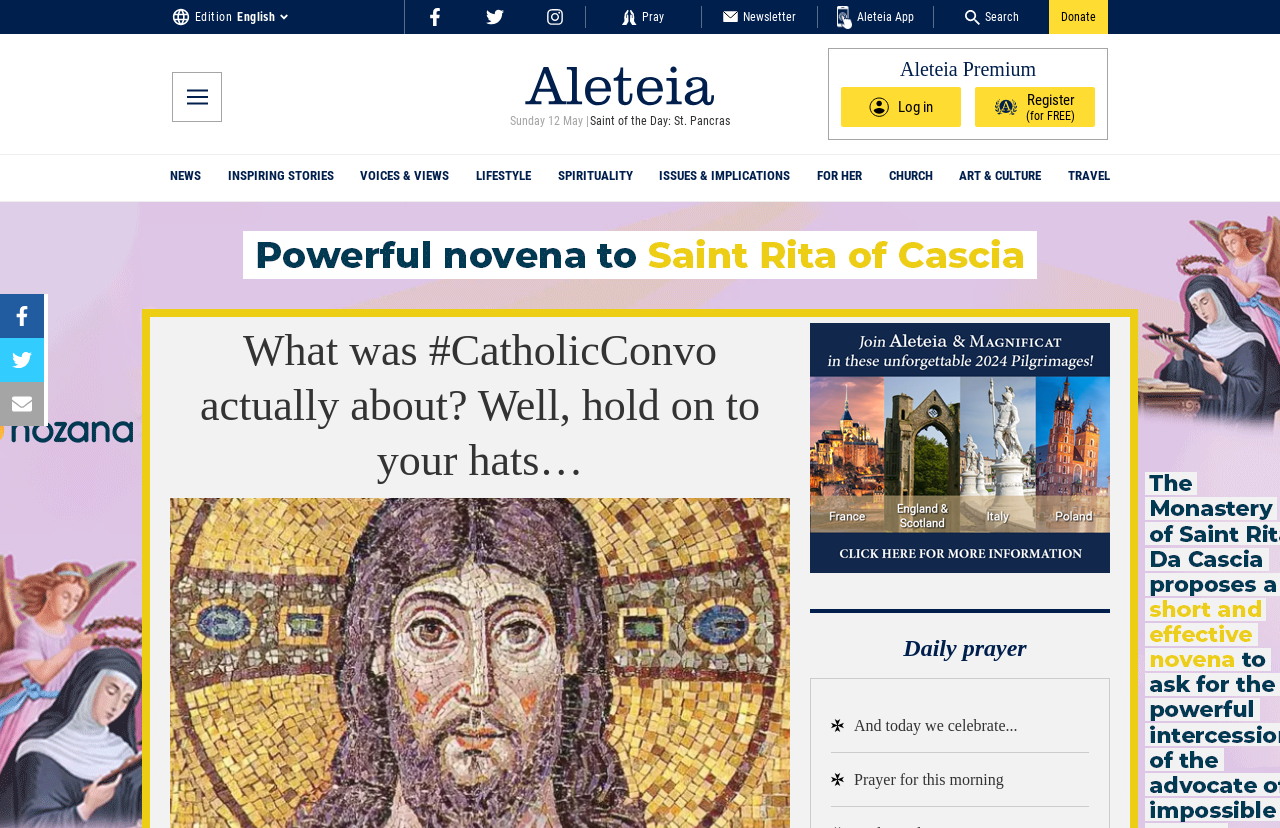Using a single word or phrase, answer the following question: 
How many social media sharing options are there?

3